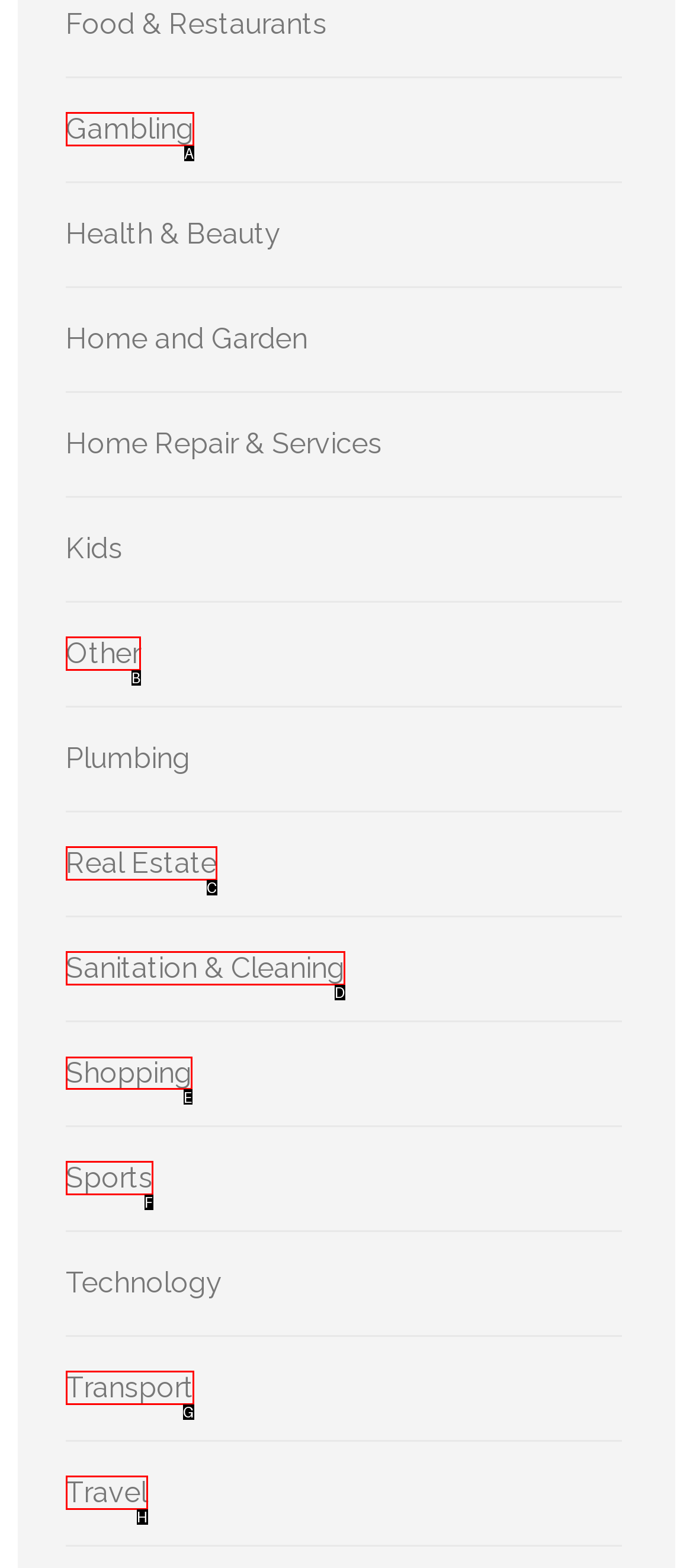From the given options, indicate the letter that corresponds to the action needed to complete this task: Check Privacy Statement. Respond with only the letter.

None